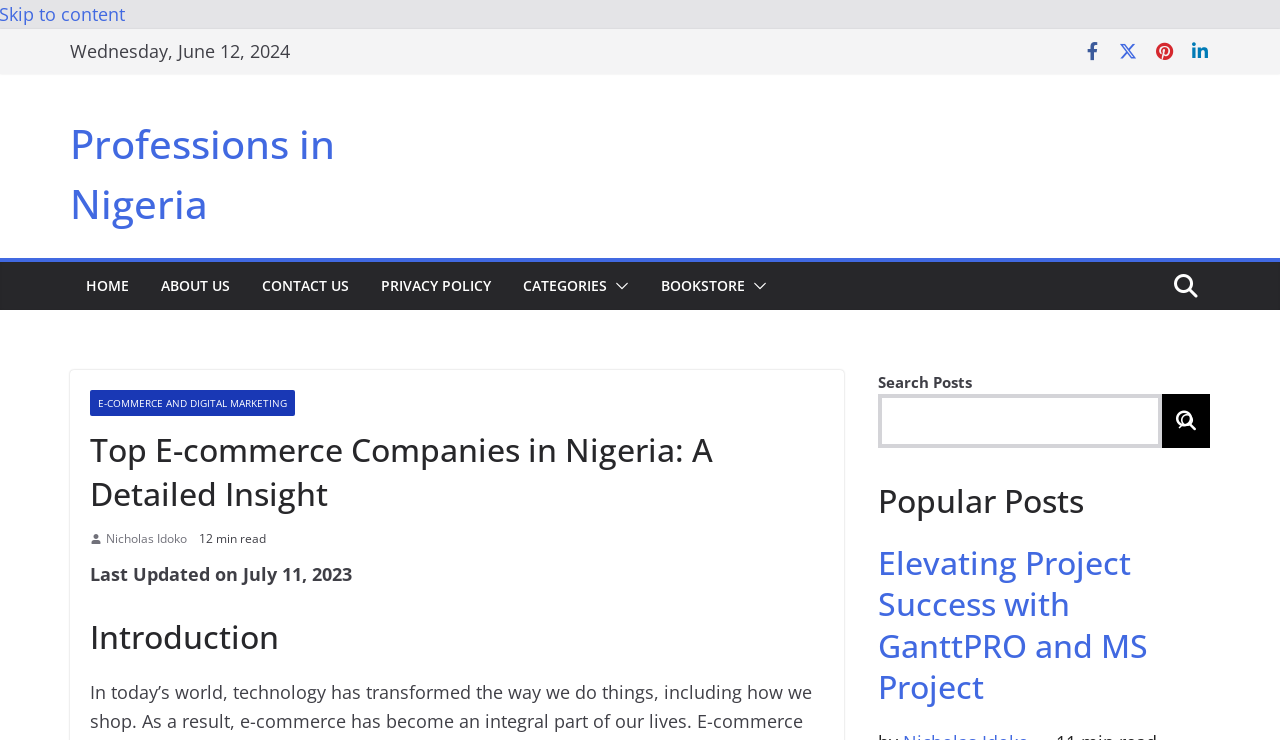Please give a one-word or short phrase response to the following question: 
What is the category of the webpage's content?

E-commerce and Digital Marketing